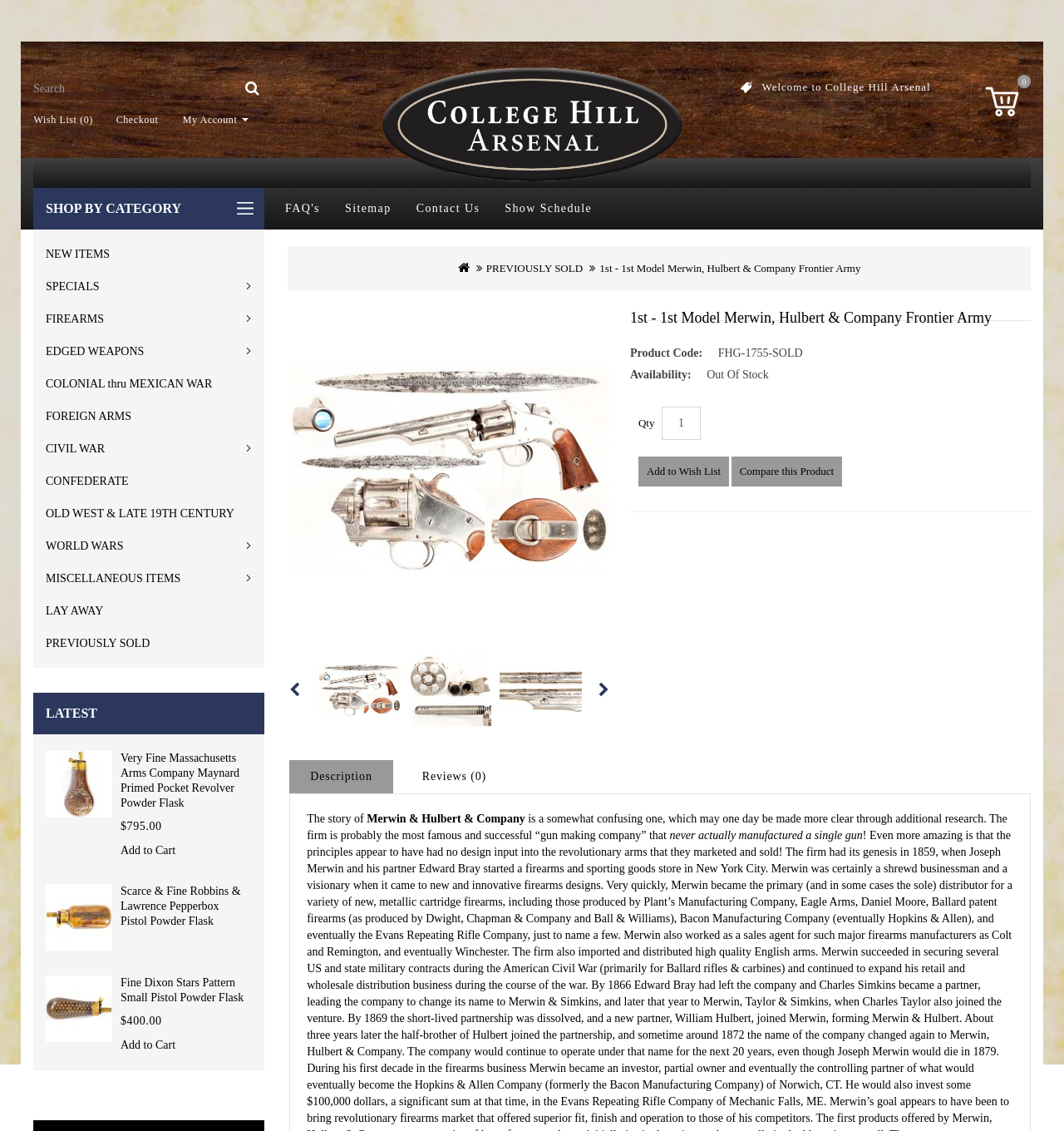Utilize the information from the image to answer the question in detail:
What is the availability of the product with code FHG-1755-SOLD?

I found the product with code FHG-1755-SOLD and checked its availability, which is listed as 'Out Of Stock'.